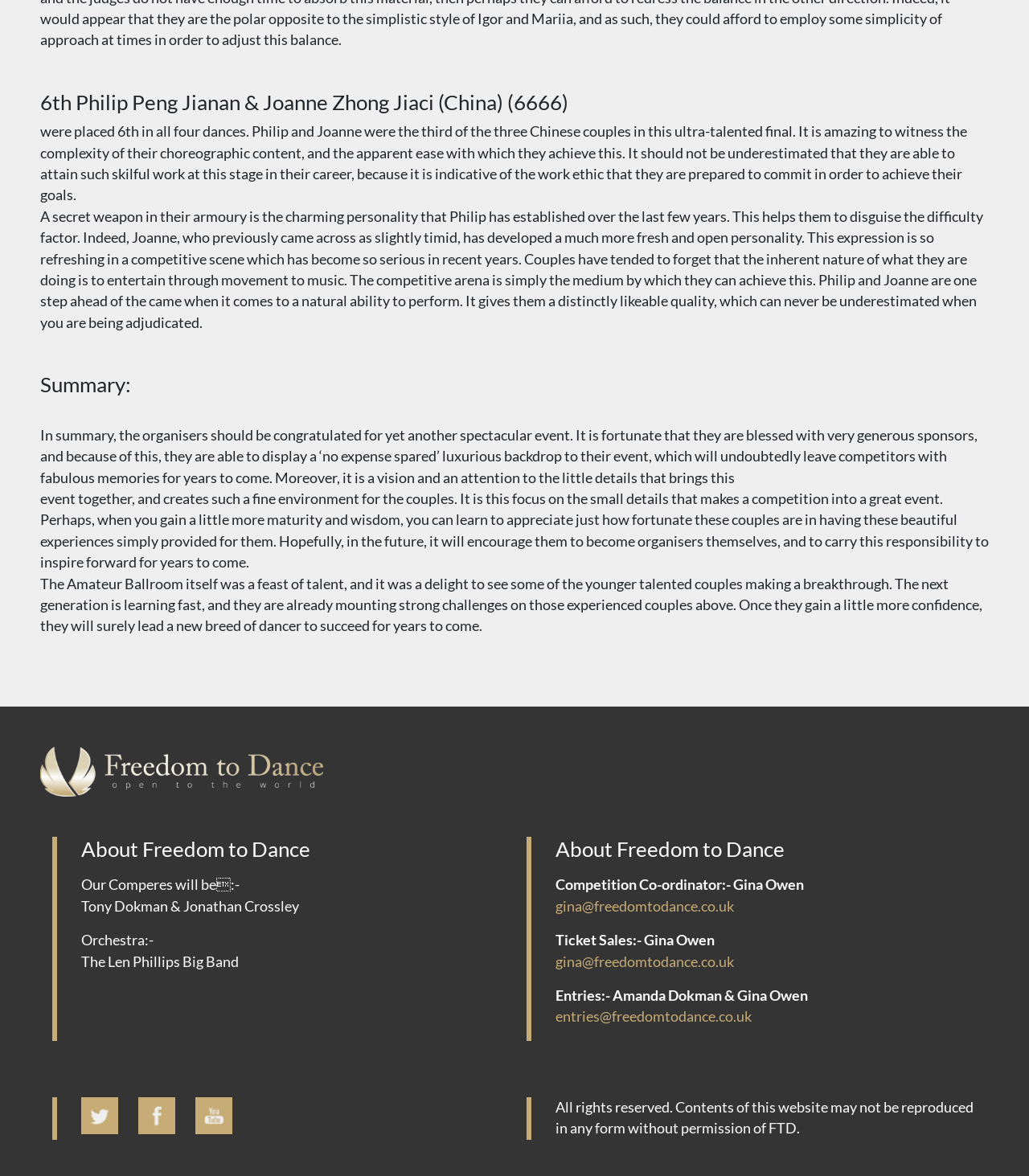What is the name of the orchestra performing at the event?
Respond with a short answer, either a single word or a phrase, based on the image.

The Len Phillips Big Band